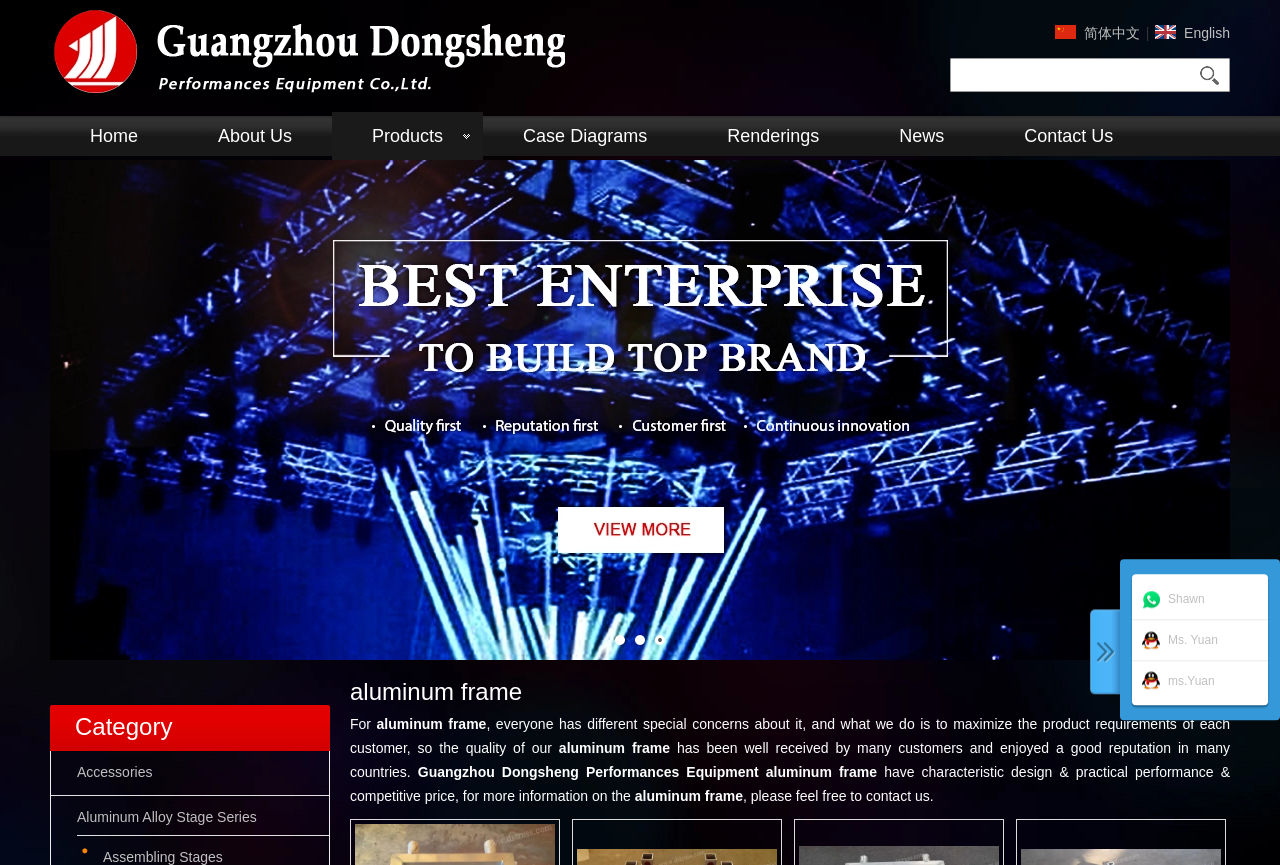Explain the features and main sections of the webpage comprehensively.

The webpage is about Guangzhou Dongsheng Performances Equipment, a manufacturer of aluminum frames. At the top left, there is a logo with a link and an image. To the right of the logo, there are language options, including "简体中文" and "English". Below the language options, there is a search bar with a textbox and a "Search" button.

The main navigation menu is located below the search bar, with links to "Home", "About Us", "Products", "Case Diagrams", "Renderings", "News", and "Contact Us". 

A large banner image takes up most of the page, spanning from the top to the bottom. Below the banner, there is a section with a heading "Category" and links to "Accessories" and "Aluminum Alloy Stage Series".

The main content of the page is about aluminum frames, with a heading "aluminum frame" and several paragraphs of text describing the product and its characteristics. The text explains that the company aims to maximize product requirements for each customer, resulting in high-quality products that have received good reputation in many countries.

To the right of the main content, there are links to contact persons, including "Shawn", "Ms. Yuan", and "ms.Yuan". There is also a small link with a non-breaking space character. At the bottom of the page, there are some additional links, but their contents are not specified.